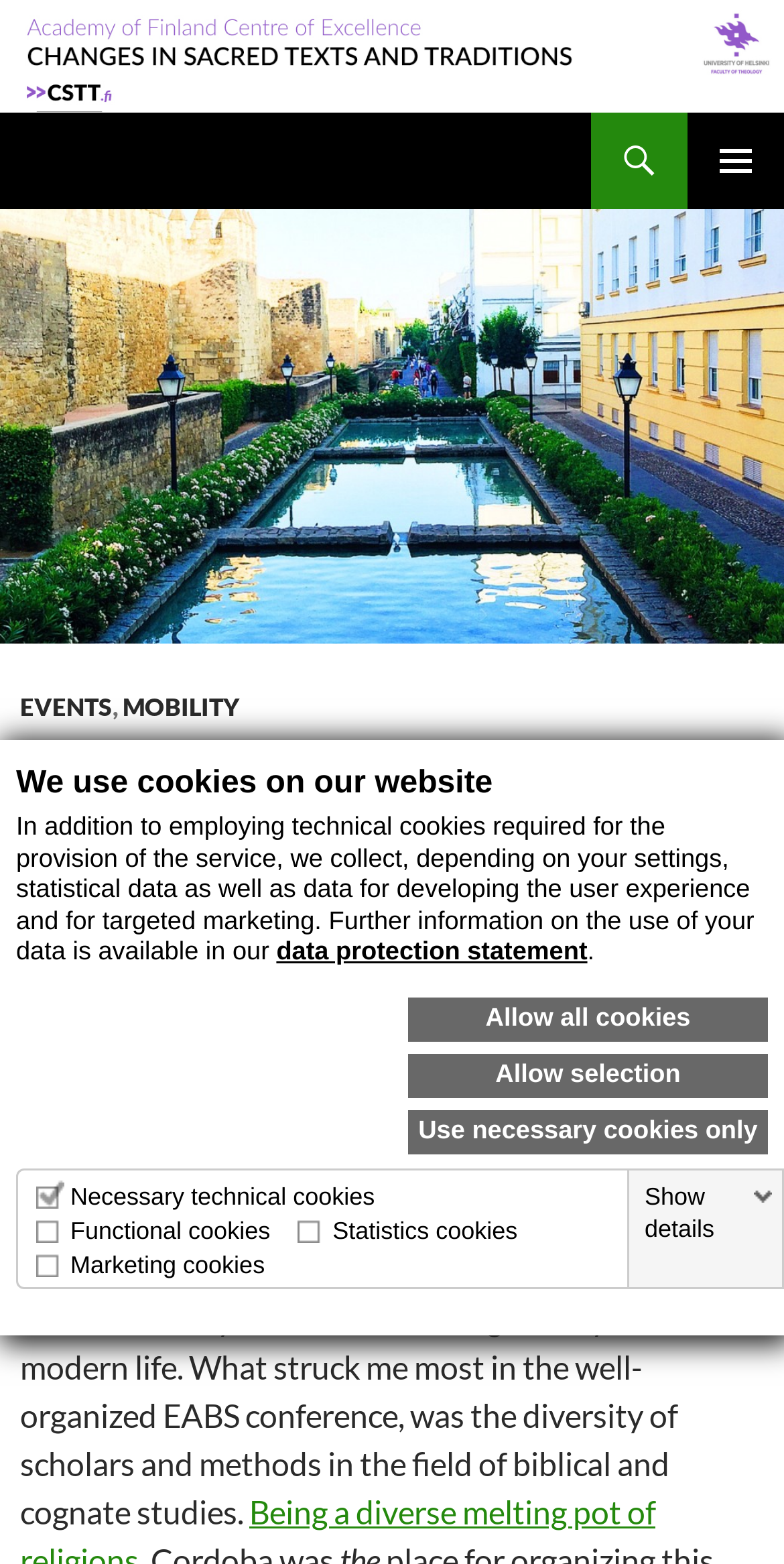Use a single word or phrase to answer this question: 
What is the title of the event mentioned?

Changes in Sacred Texts and Traditions